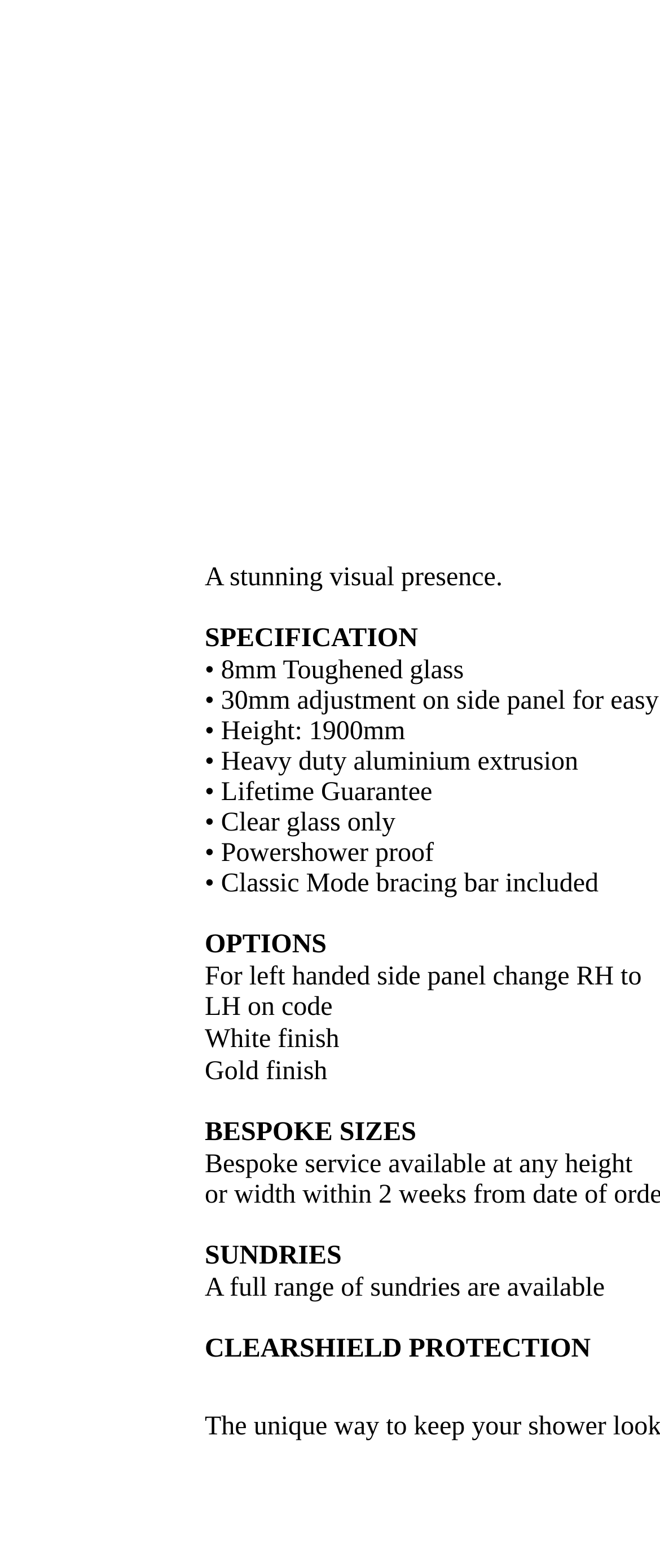Give a one-word or short phrase answer to the question: 
What is the maximum height of Simpsons' products?

1900mm